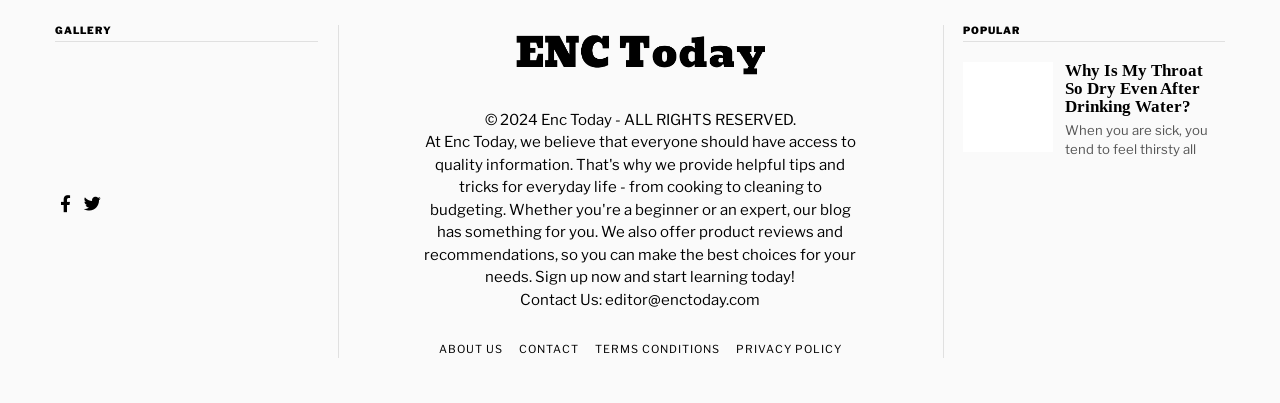Answer this question in one word or a short phrase: What is the title of the first article in the 'POPULAR' section?

Why Is My Throat So Dry Even After Drinking Water